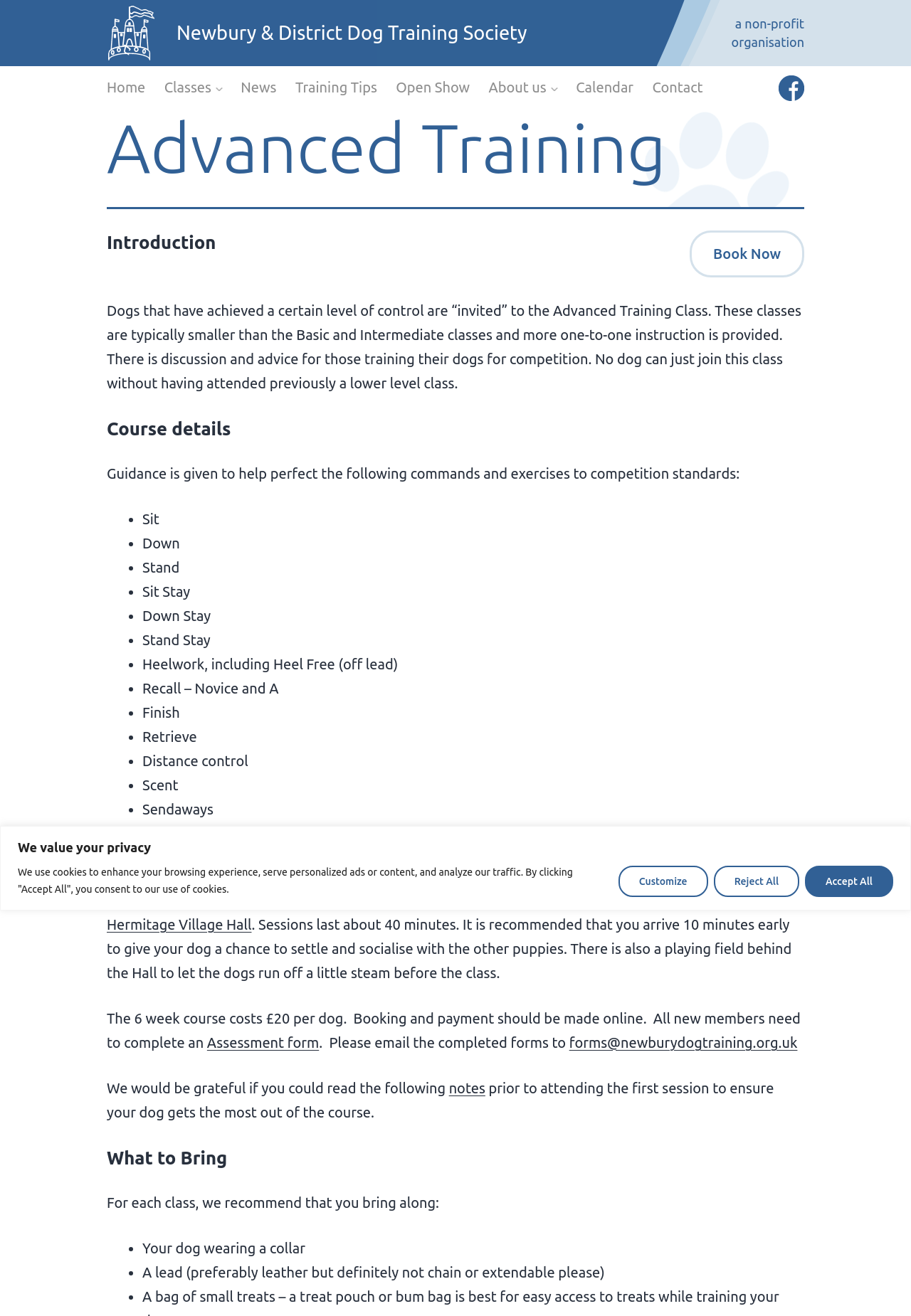Where are the Advanced Training Classes held? Observe the screenshot and provide a one-word or short phrase answer.

Hermitage Village Hall